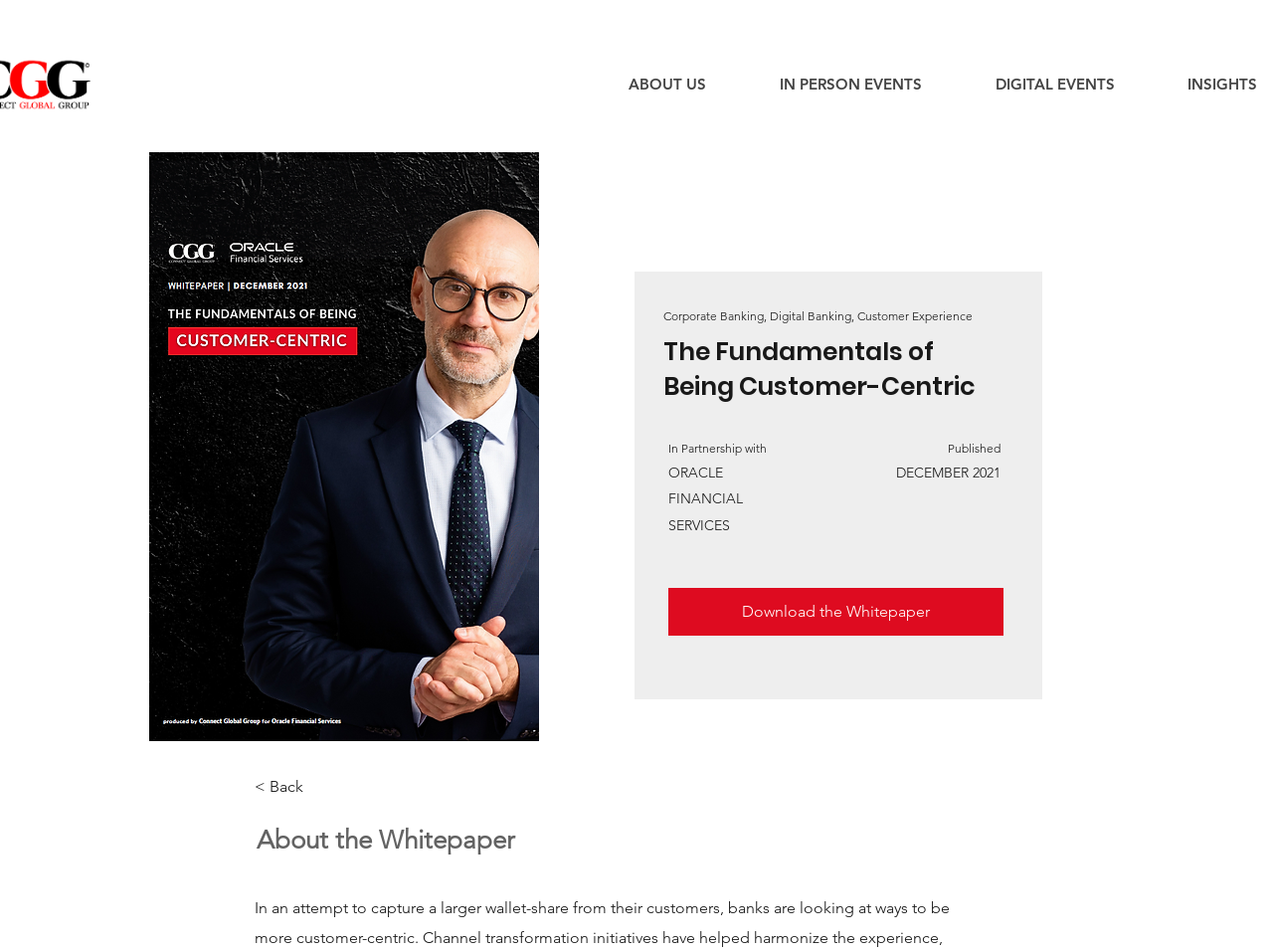Generate an in-depth caption that captures all aspects of the webpage.

The webpage appears to be a landing page for a whitepaper on "The Fundamentals of Being Customer-Centric" in partnership with Oracle Financial Services. At the top, there are three navigation links: "ABOUT US", "IN PERSON EVENTS", and "DIGITAL EVENTS", which are aligned horizontally and take up about a quarter of the screen width.

Below the navigation links, there is a section that highlights the topics of the whitepaper, including "Corporate Banking, Digital Banking, and Customer Experience". This section is followed by a heading that repeats the title of the whitepaper.

To the right of the title, there is a section that indicates the partnership with Oracle Financial Services. Below this section, there is a publication date of "DECEMBER 2021". 

On the left side of the page, there is a call-to-action link to "Download the Whitepaper". Above this link, there is a back button ("< Back") that takes up a small portion of the screen. 

Finally, at the bottom of the page, there is a heading that says "About the Whitepaper", which likely provides a brief summary or overview of the whitepaper's content.